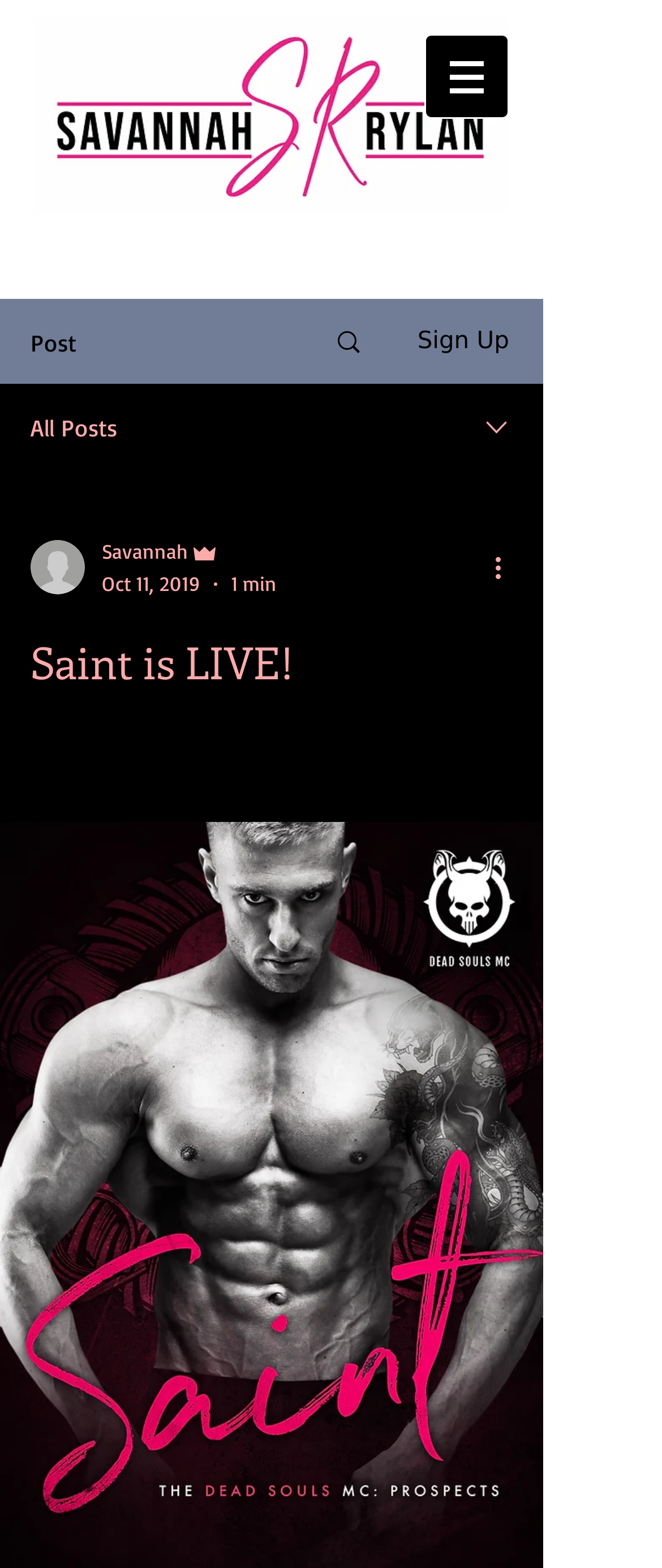Answer the question with a single word or phrase: 
What is the type of the top-left element?

Image